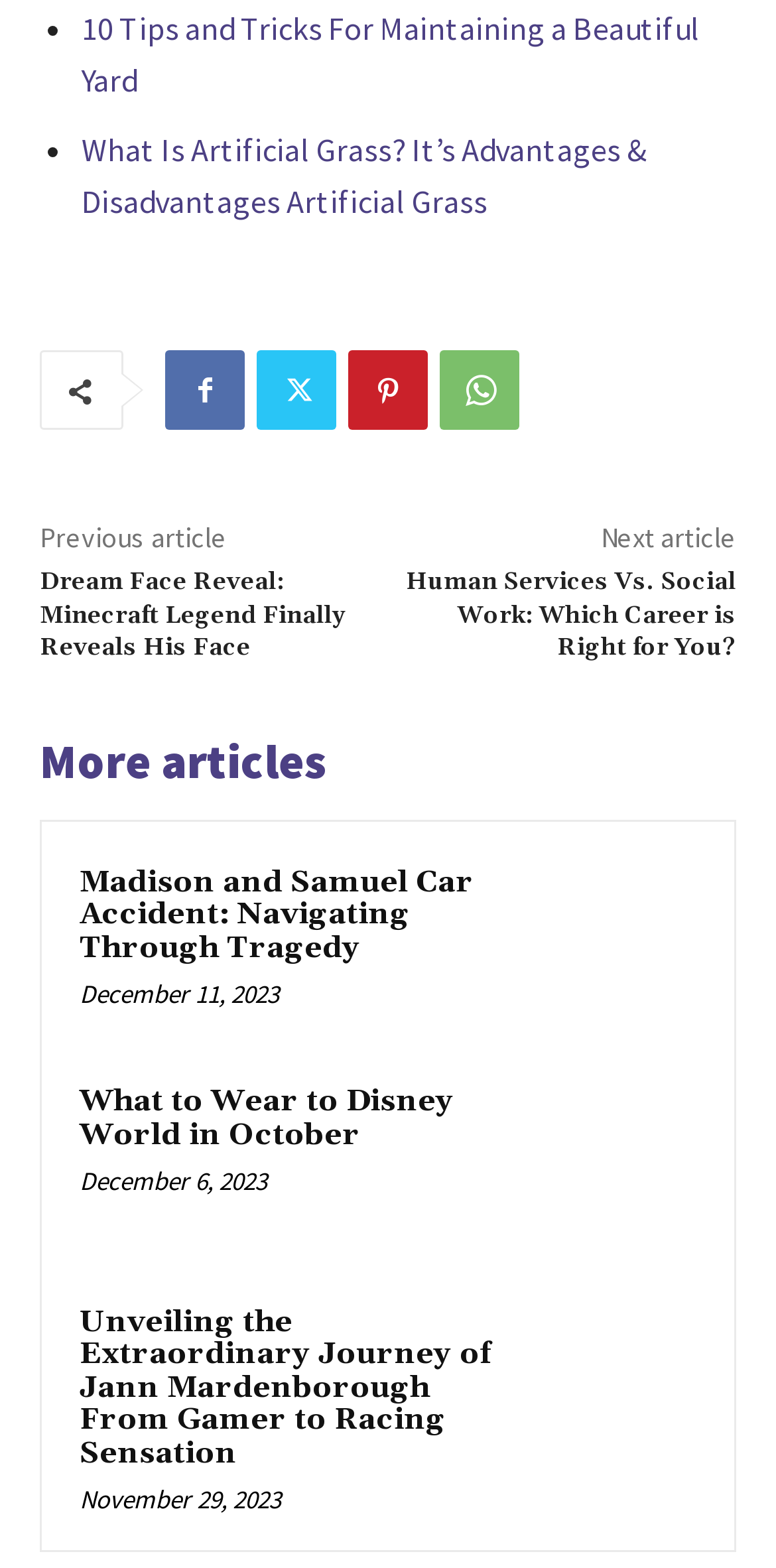Identify the bounding box coordinates of the area you need to click to perform the following instruction: "Go to the previous article".

[0.051, 0.332, 0.292, 0.355]